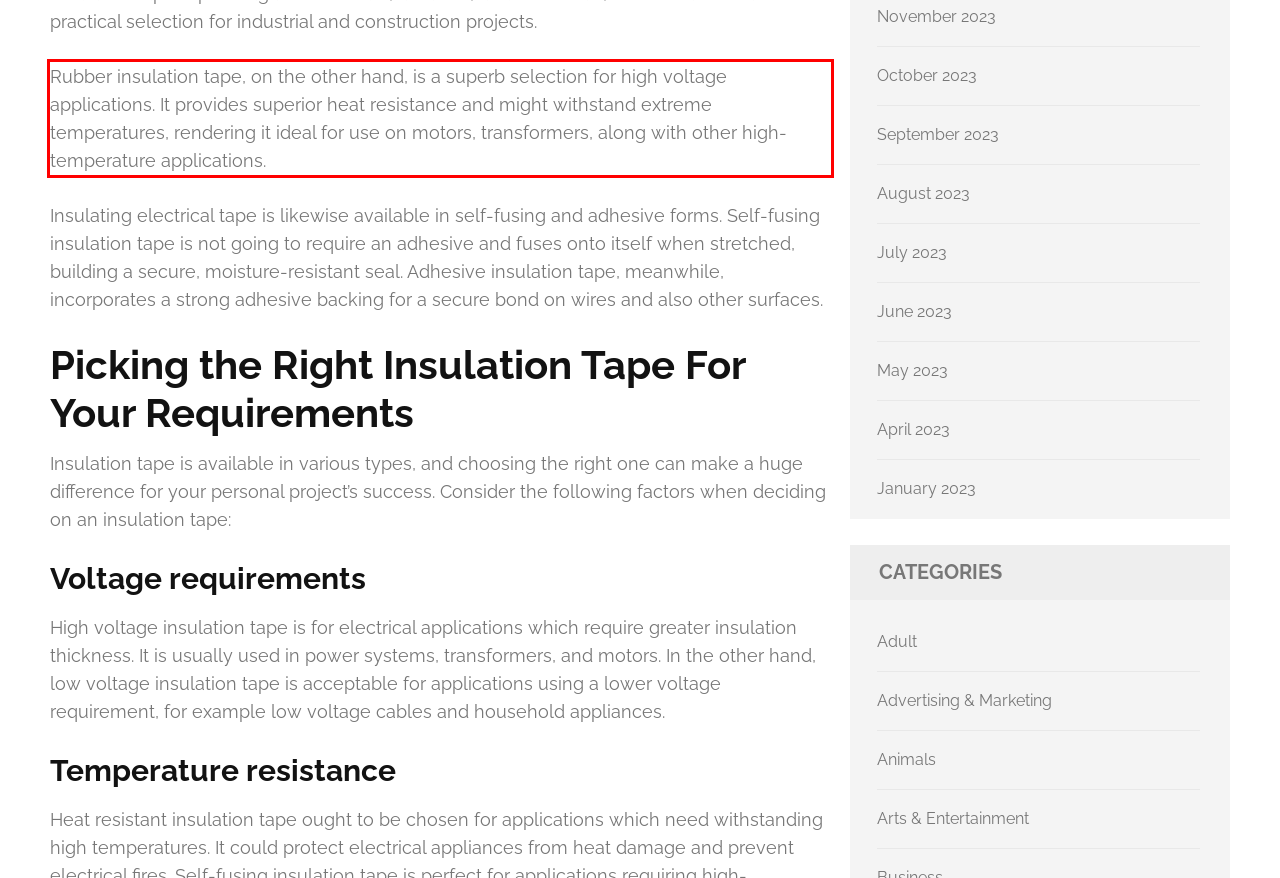You are provided with a screenshot of a webpage featuring a red rectangle bounding box. Extract the text content within this red bounding box using OCR.

Rubber insulation tape, on the other hand, is a superb selection for high voltage applications. It provides superior heat resistance and might withstand extreme temperatures, rendering it ideal for use on motors, transformers, along with other high-temperature applications.